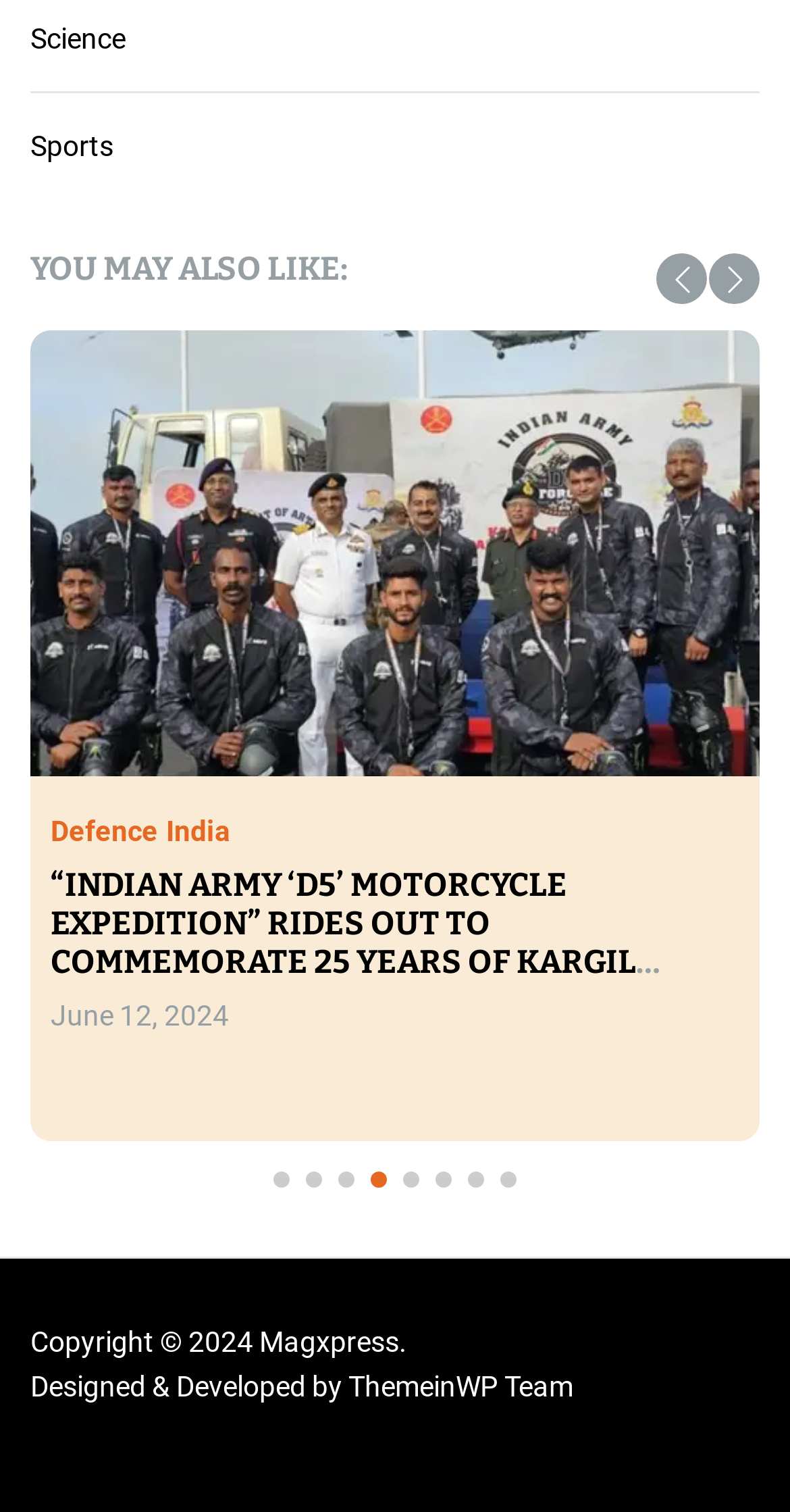Kindly determine the bounding box coordinates for the clickable area to achieve the given instruction: "Learn about careers".

None